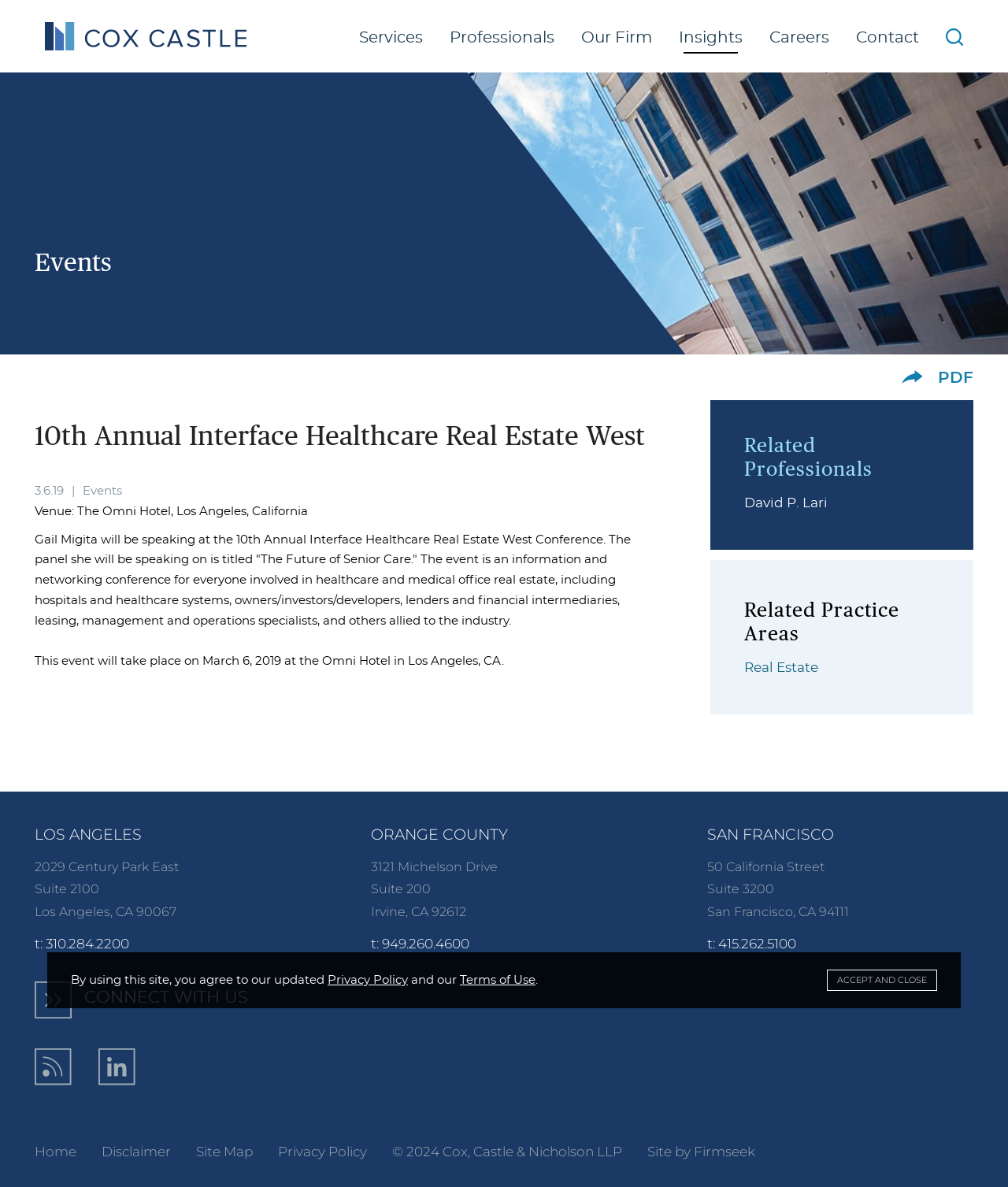Explain the webpage in detail.

The webpage is about the 10th Annual Interface Healthcare Real Estate West Conference. At the top, there is a banner image that spans the entire width of the page. Below the banner, there is a navigation menu with links to "Services", "Professionals", "Our Firm", "Insights", "Careers", "Contact", and "Search". The search link has an accompanying search icon image.

On the left side of the page, there is a section with the title "Events" and a share icon button. Below this section, there is a main content area with a heading that matches the title of the conference. The main content area also includes the date "3.6.19" and a description of the event, which is a conference for healthcare and medical office real estate professionals.

The description mentions that Gail Migita will be speaking at the conference, and provides details about the event, including the venue and date. Below this description, there are sections for "Related Professionals" and "Related Practice Areas", which include links to David P. Lari and Real Estate, respectively.

At the bottom of the page, there is a footer section with links to "LOS ANGELES", "ORANGE COUNTY", and "SAN FRANCISCO", which likely represent office locations. Each location has an address and phone number listed. There are also links to "Connect with us" and social media icons, including LinkedIn and RSS.

In the bottom right corner of the page, there are links to "Home", "Disclaimer", "Site Map", "Privacy Policy", and "© 2024 Cox, Castle & Nicholson LLP". There is also a link to "Site by Firmseek" and a cookie policy notification with a button to accept and close.